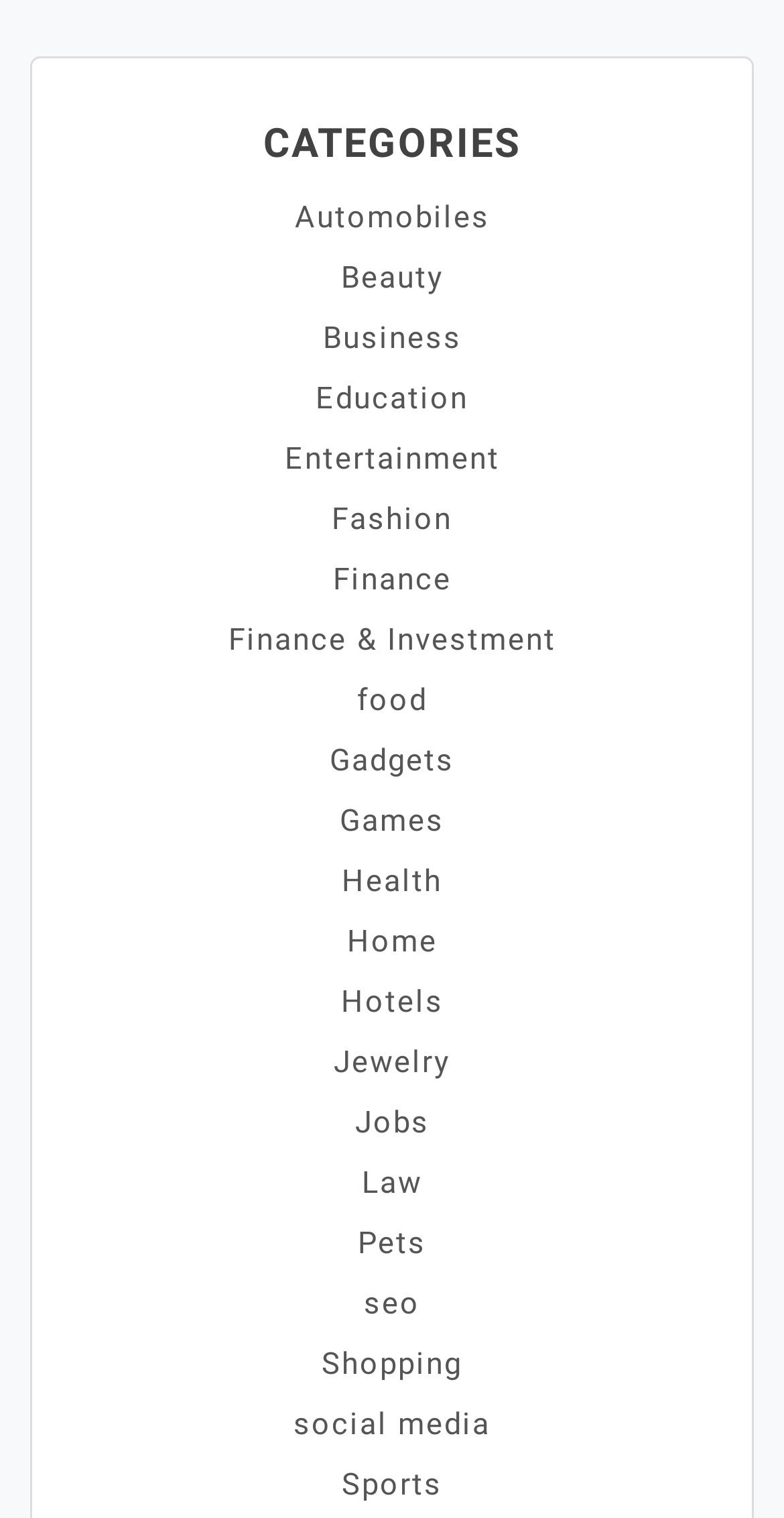Identify the bounding box for the UI element described as: "Automobiles". The coordinates should be four float numbers between 0 and 1, i.e., [left, top, right, bottom].

[0.376, 0.131, 0.624, 0.155]